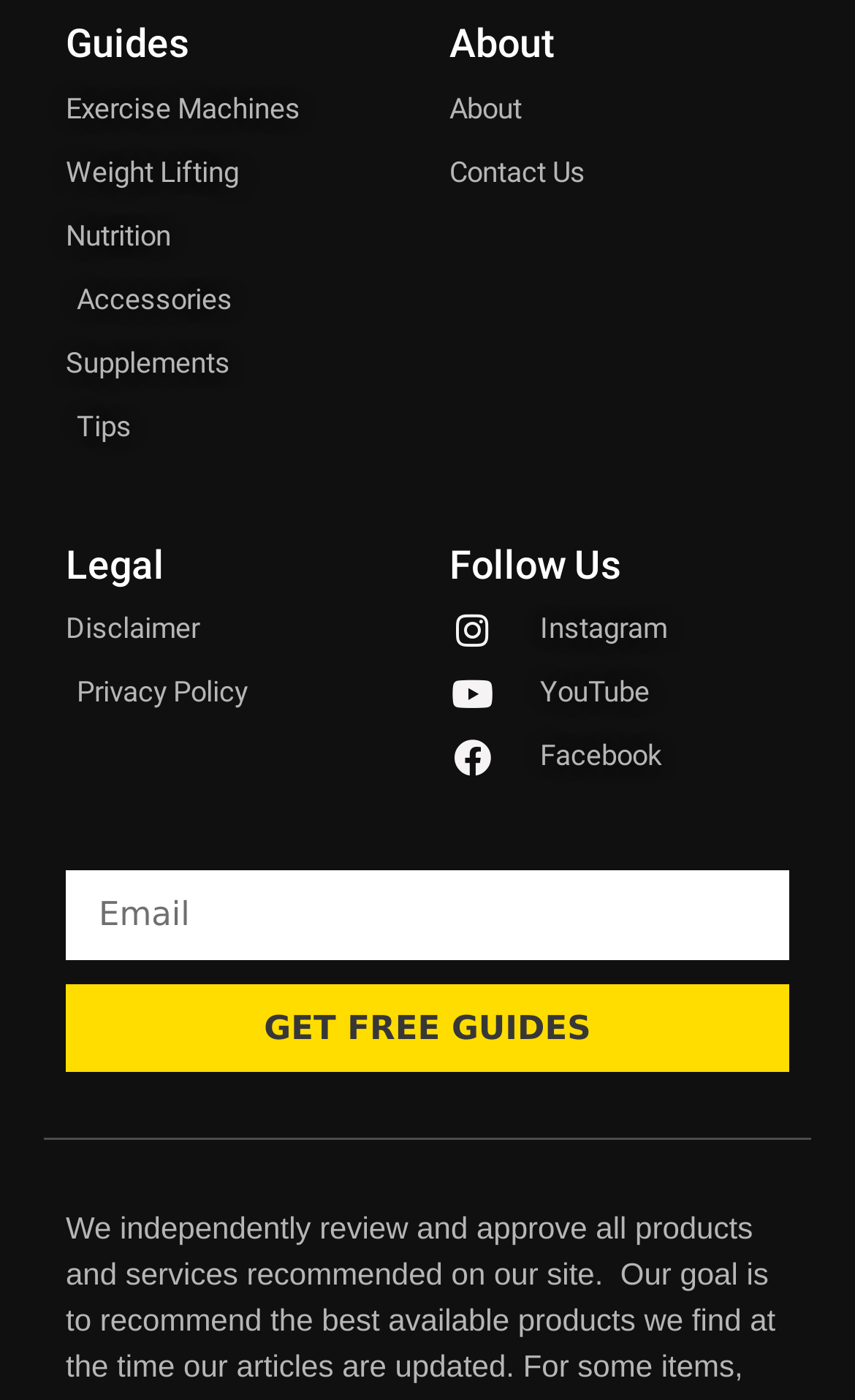Locate the bounding box coordinates of the clickable element to fulfill the following instruction: "Visit About page". Provide the coordinates as four float numbers between 0 and 1 in the format [left, top, right, bottom].

[0.526, 0.059, 0.923, 0.097]